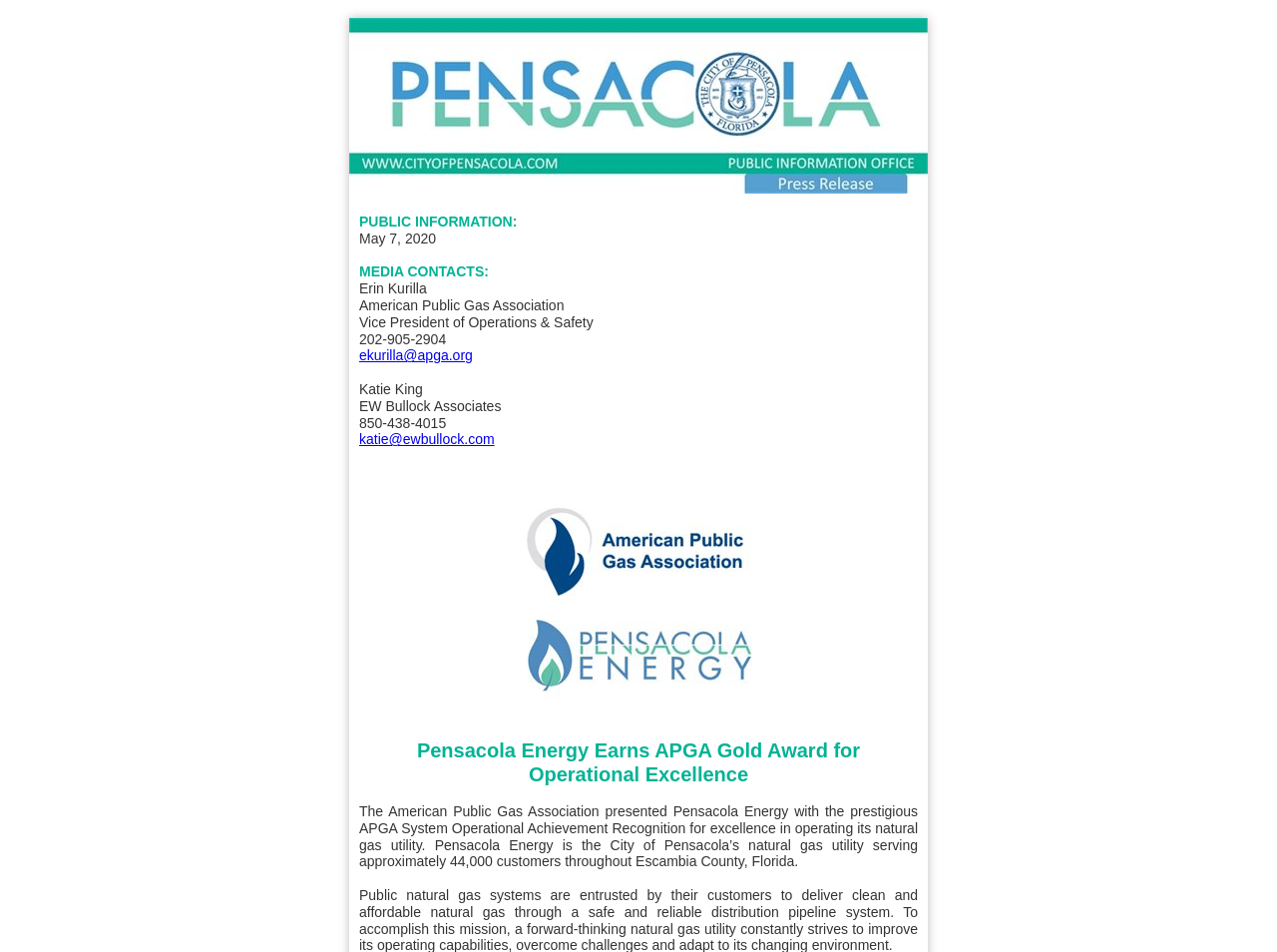Please examine the image and provide a detailed answer to the question: Who is the Vice President of Operations & Safety?

I found the name 'Erin Kurilla' in the text 'Erin Kurilla American Public Gas Association Vice President of Operations & Safety ...' which is located in a table cell with a bounding box of [0.273, 0.214, 0.727, 0.506].